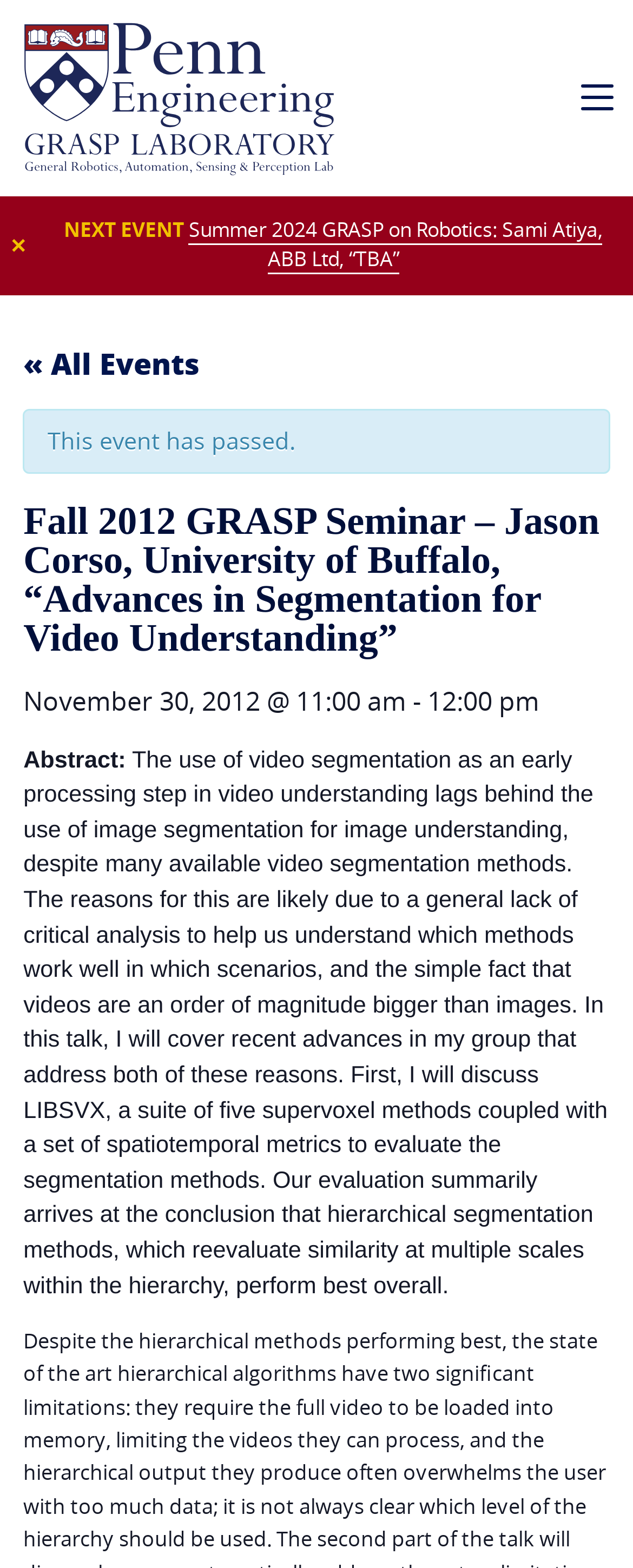Respond concisely with one word or phrase to the following query:
What is the date of this seminar?

November 30, 2012